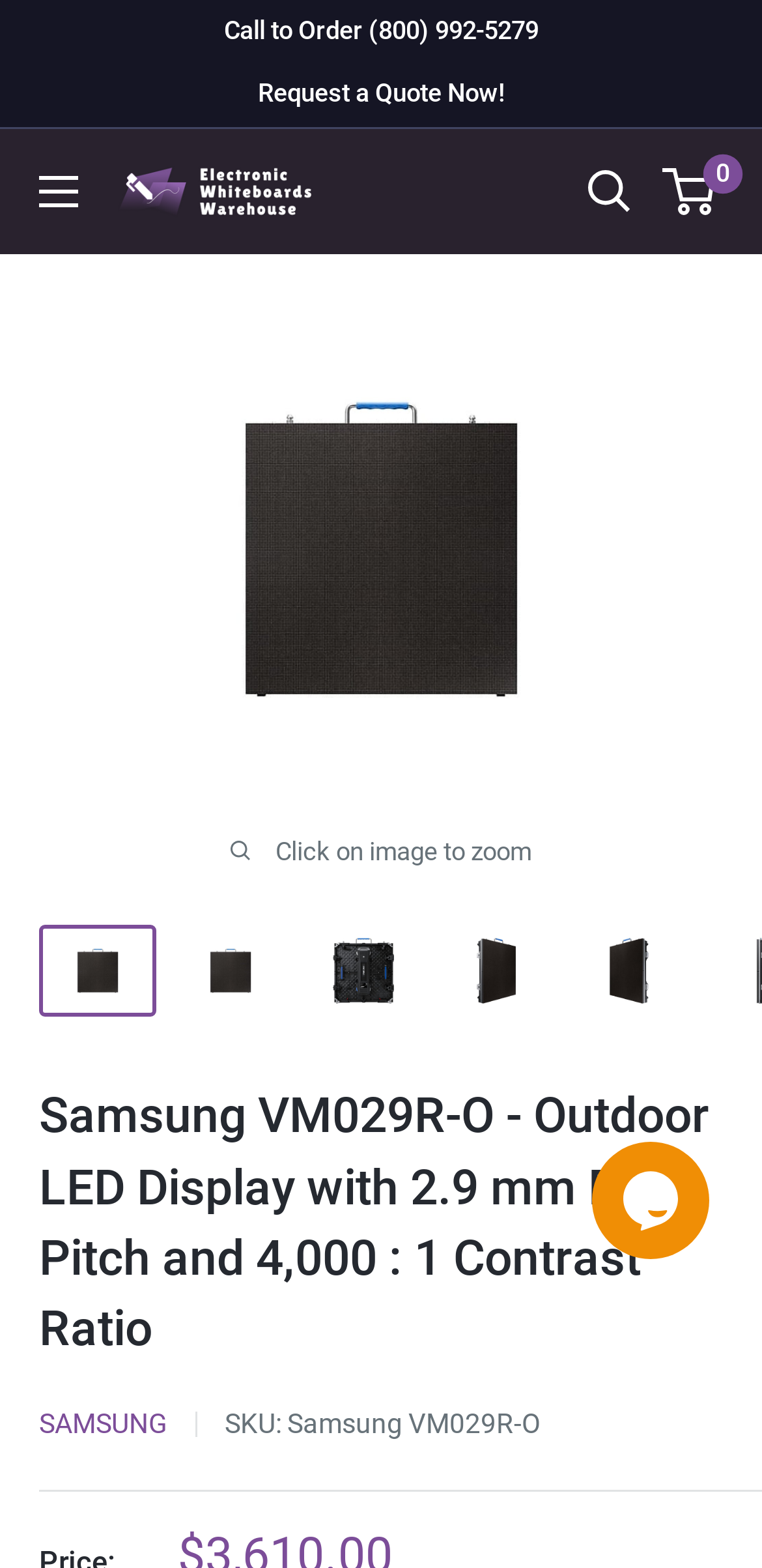What is the 'Electronic Whiteboard Warehouse' link related to?
Please answer the question with a detailed response using the information from the screenshot.

The 'Electronic Whiteboard Warehouse' link is likely related to the website's brand or company, as it is displayed prominently at the top of the webpage and has an image associated with it.